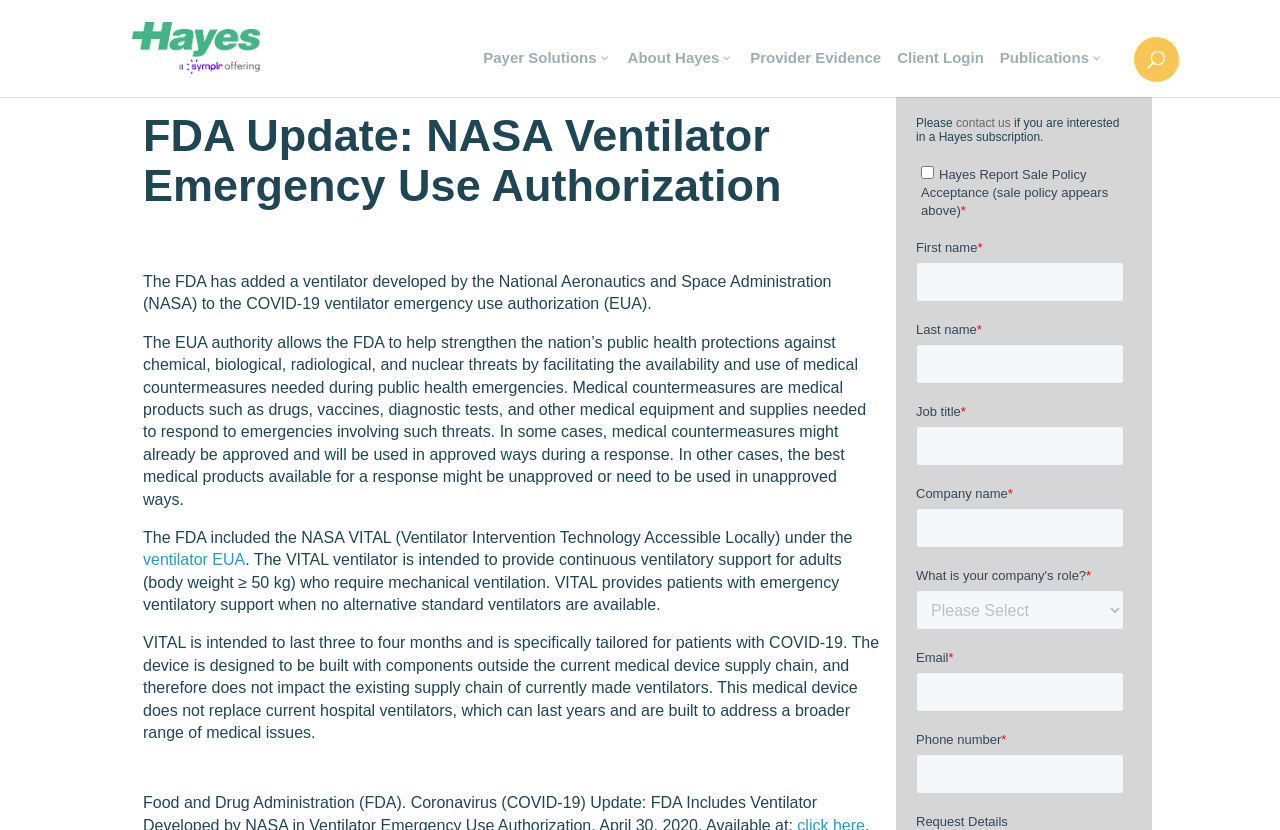Highlight the bounding box coordinates of the element that should be clicked to carry out the following instruction: "Read about the ventilator EUA". The coordinates must be given as four float numbers ranging from 0 to 1, i.e., [left, top, right, bottom].

[0.112, 0.664, 0.192, 0.685]